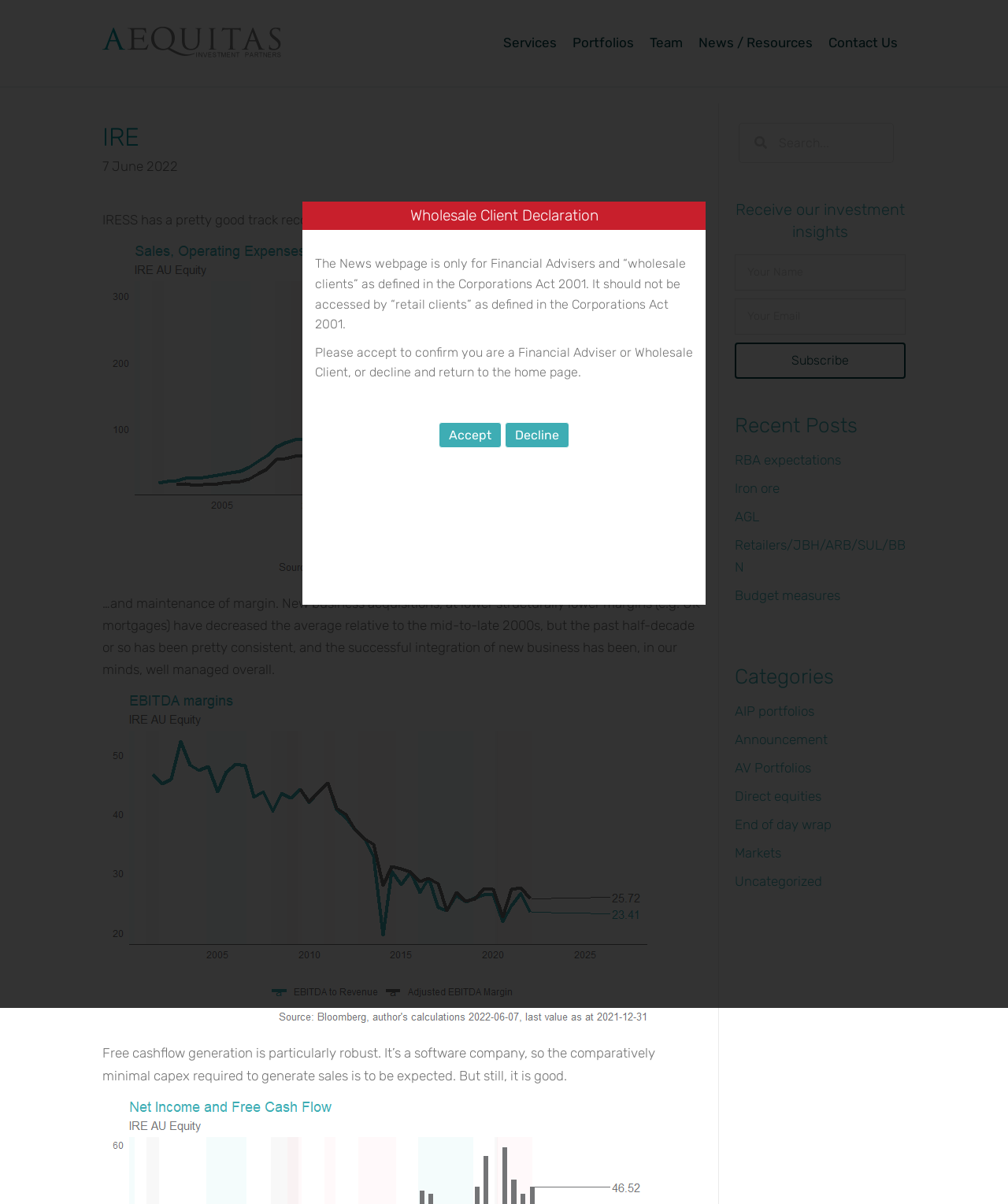Identify the bounding box coordinates of the element to click to follow this instruction: 'Subscribe to receive investment insights'. Ensure the coordinates are four float values between 0 and 1, provided as [left, top, right, bottom].

[0.729, 0.284, 0.898, 0.314]